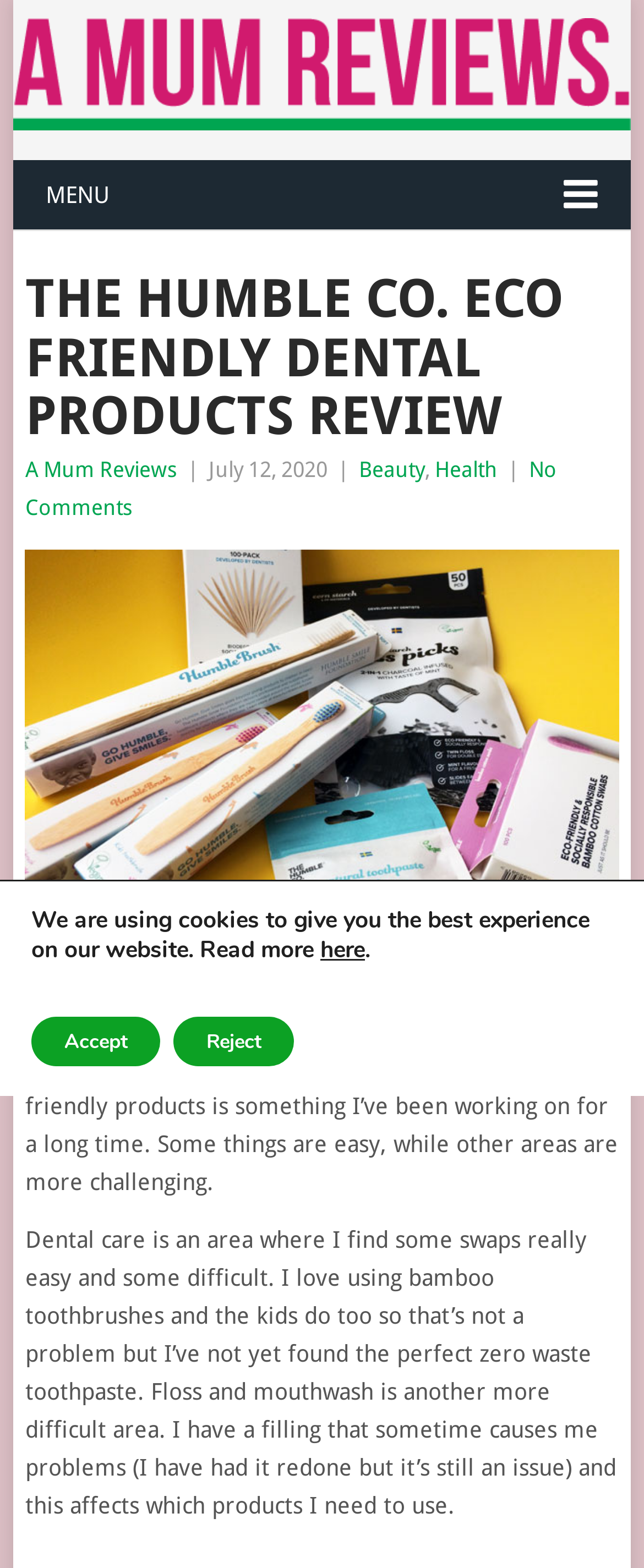Identify the bounding box coordinates of the specific part of the webpage to click to complete this instruction: "Learn more about reducing family waste".

[0.039, 0.672, 0.488, 0.689]